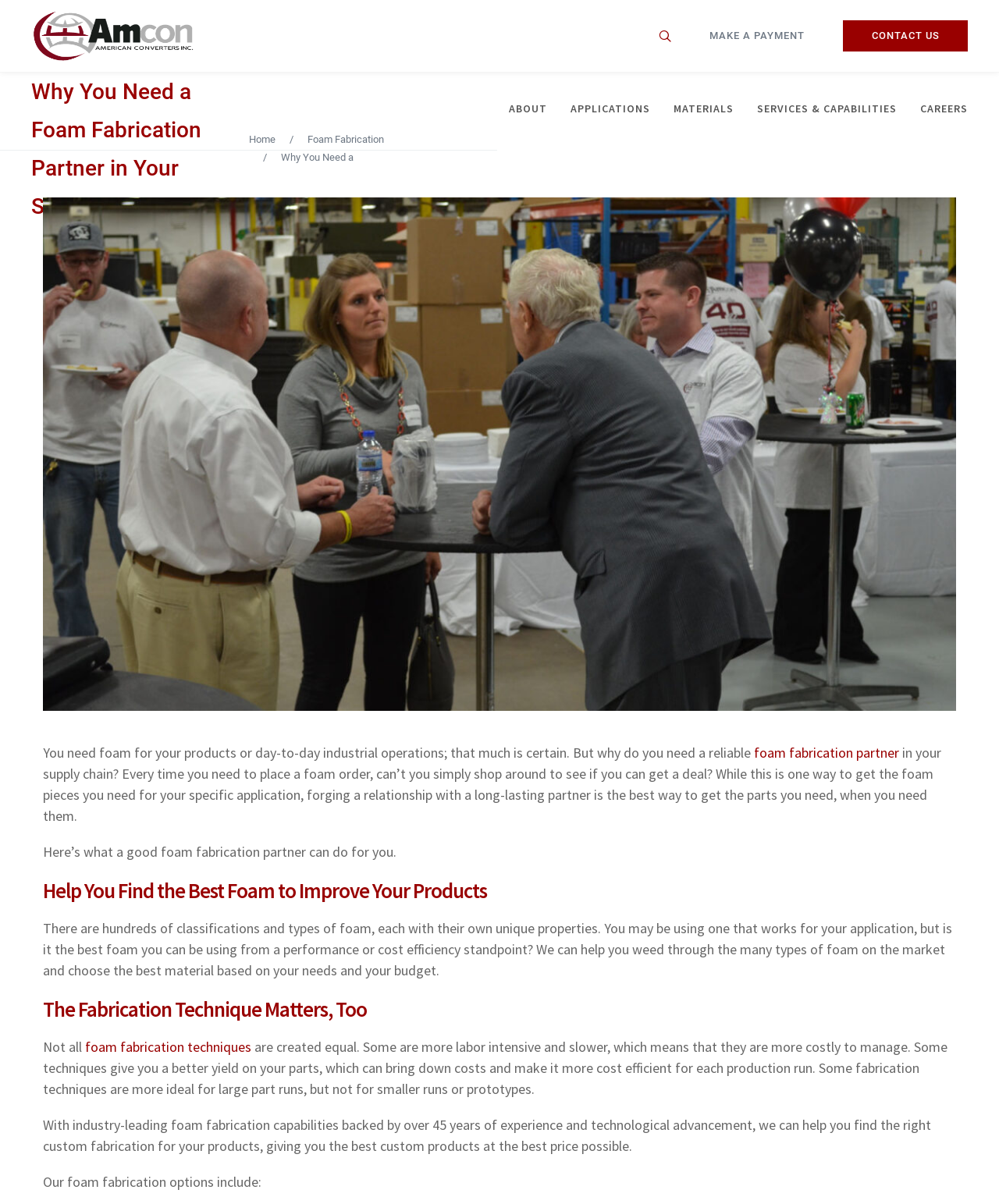How many years of experience does the company have?
Provide an in-depth and detailed answer to the question.

The company has over 45 years of experience in foam fabrication, which is mentioned in the sentence 'With industry-leading foam fabrication capabilities backed by over 45 years of experience and technological advancement...'.